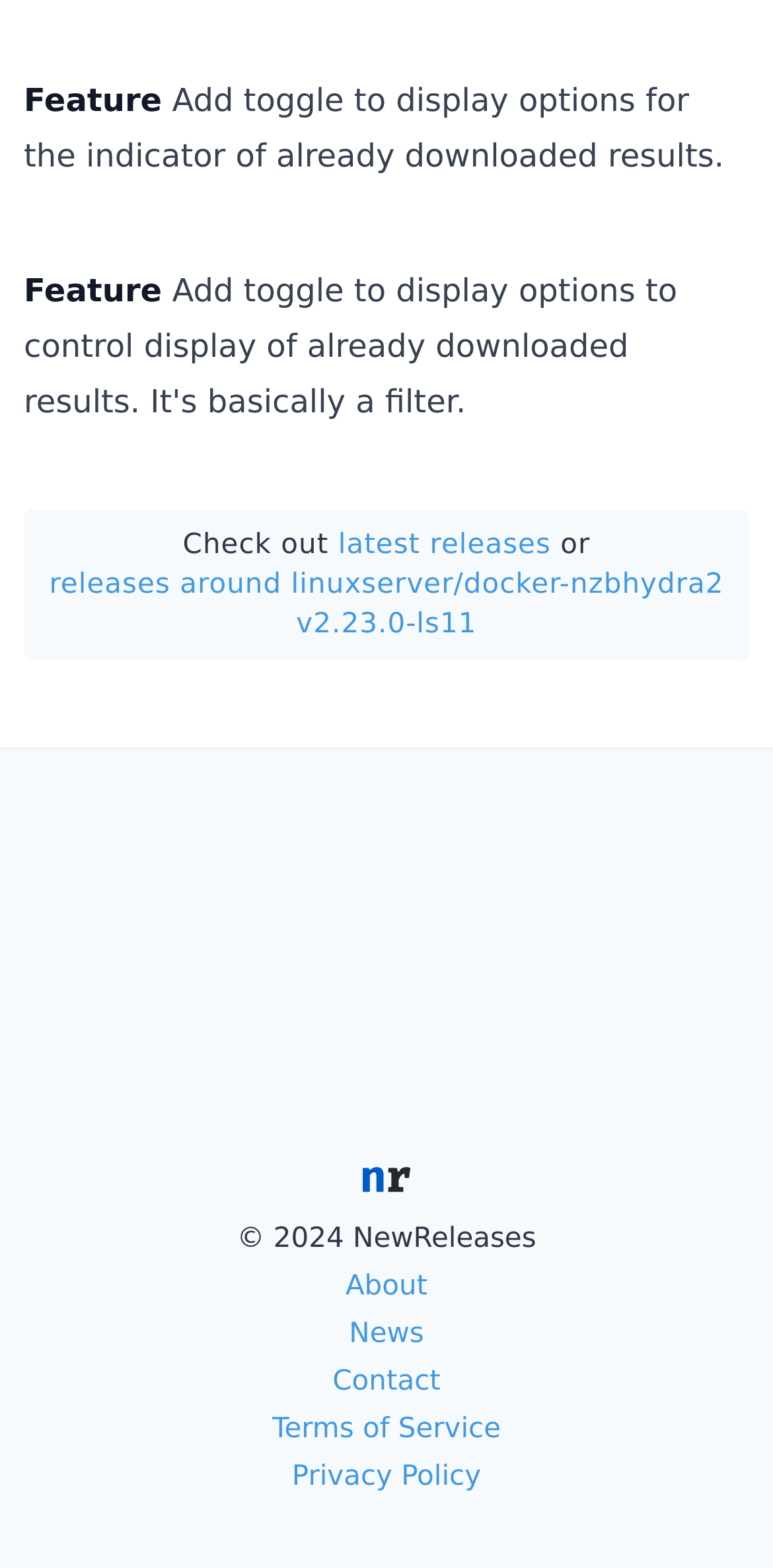Answer the following query with a single word or phrase:
How many links are there in the footer?

6